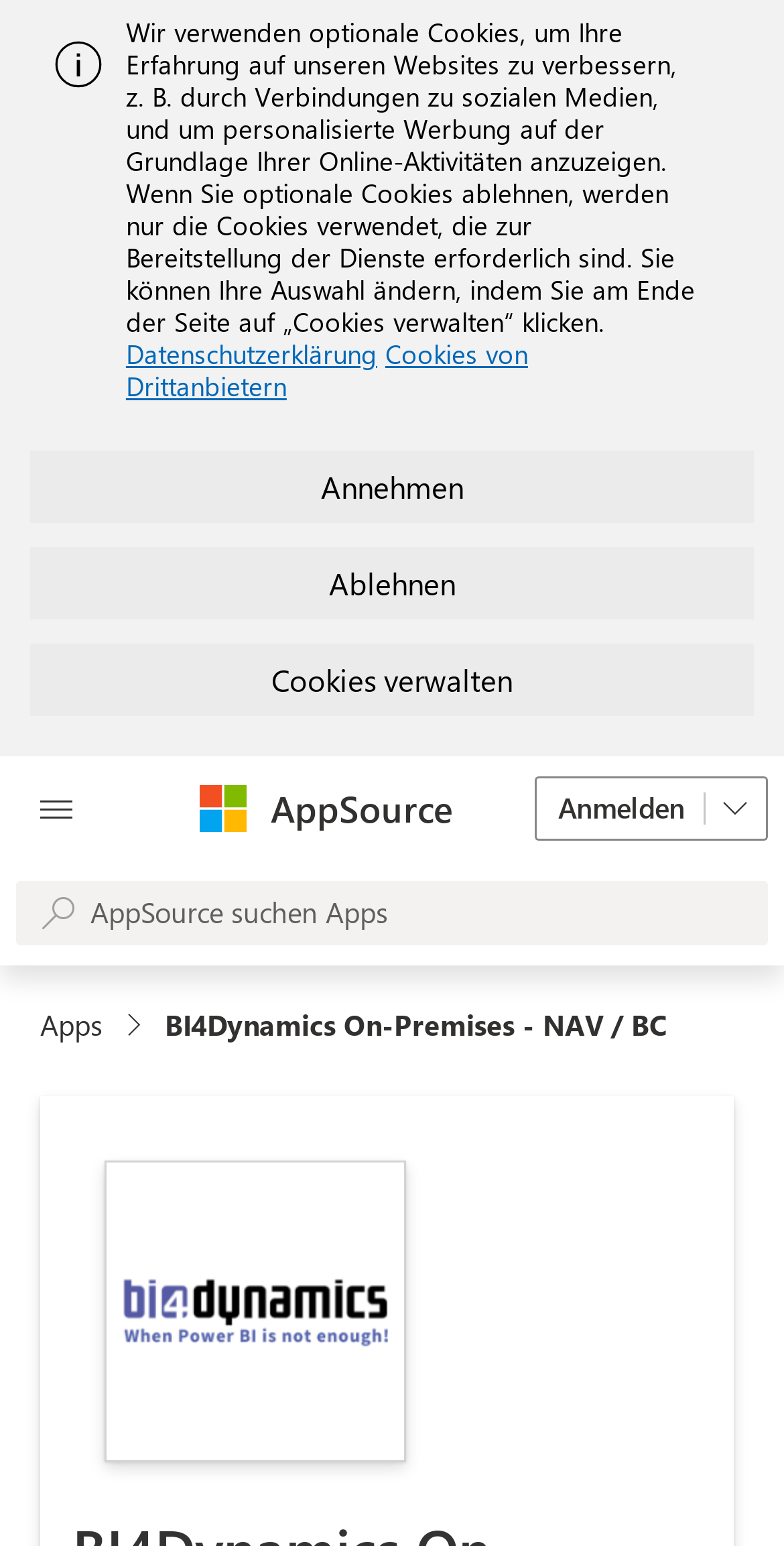Locate the bounding box coordinates of the clickable area needed to fulfill the instruction: "View BI4Dynamics On-Premises - NAV / BC image".

[0.156, 0.762, 0.495, 0.934]